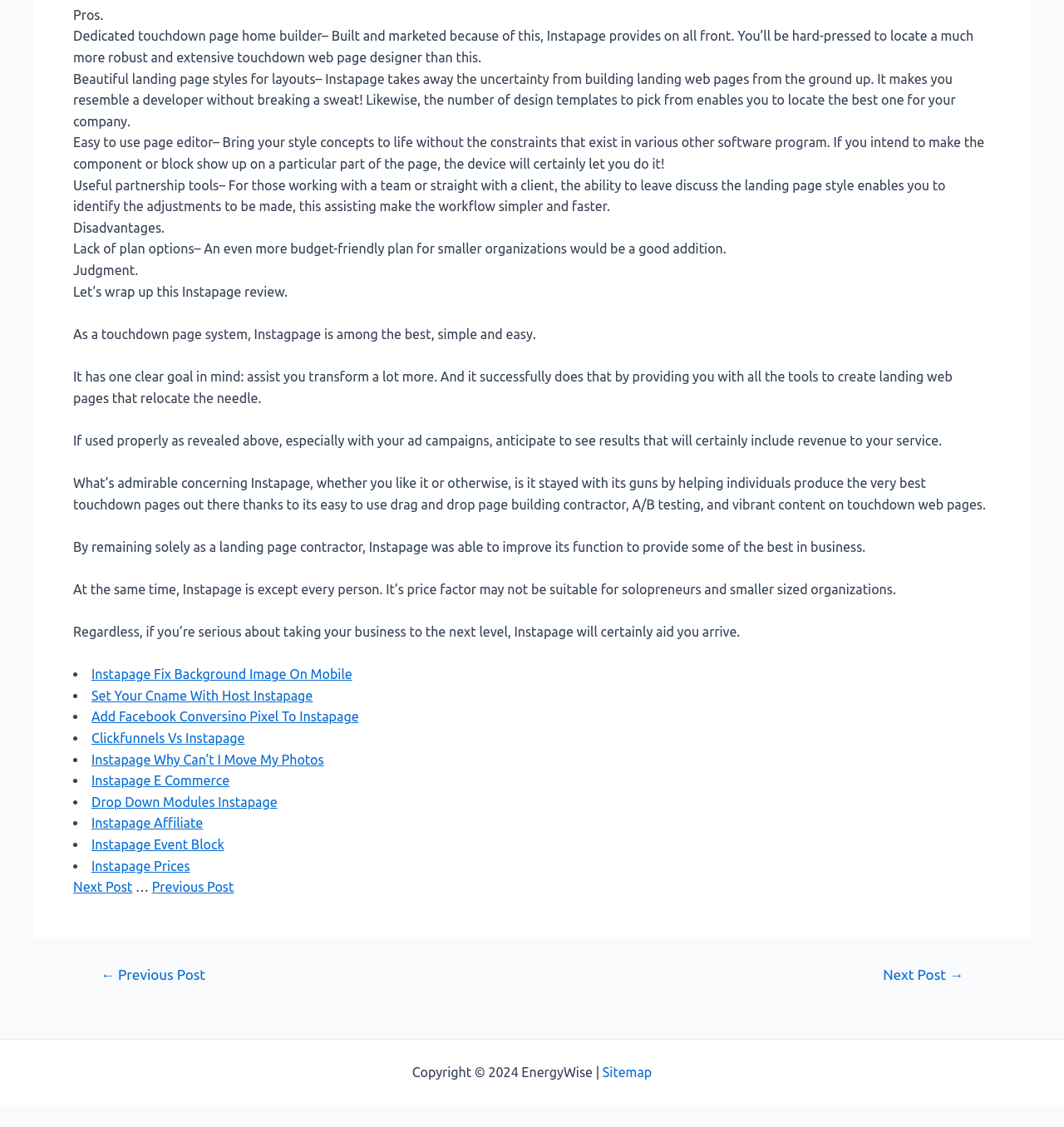Find the bounding box of the element with the following description: "Sitemap". The coordinates must be four float numbers between 0 and 1, formatted as [left, top, right, bottom].

[0.566, 0.945, 0.613, 0.958]